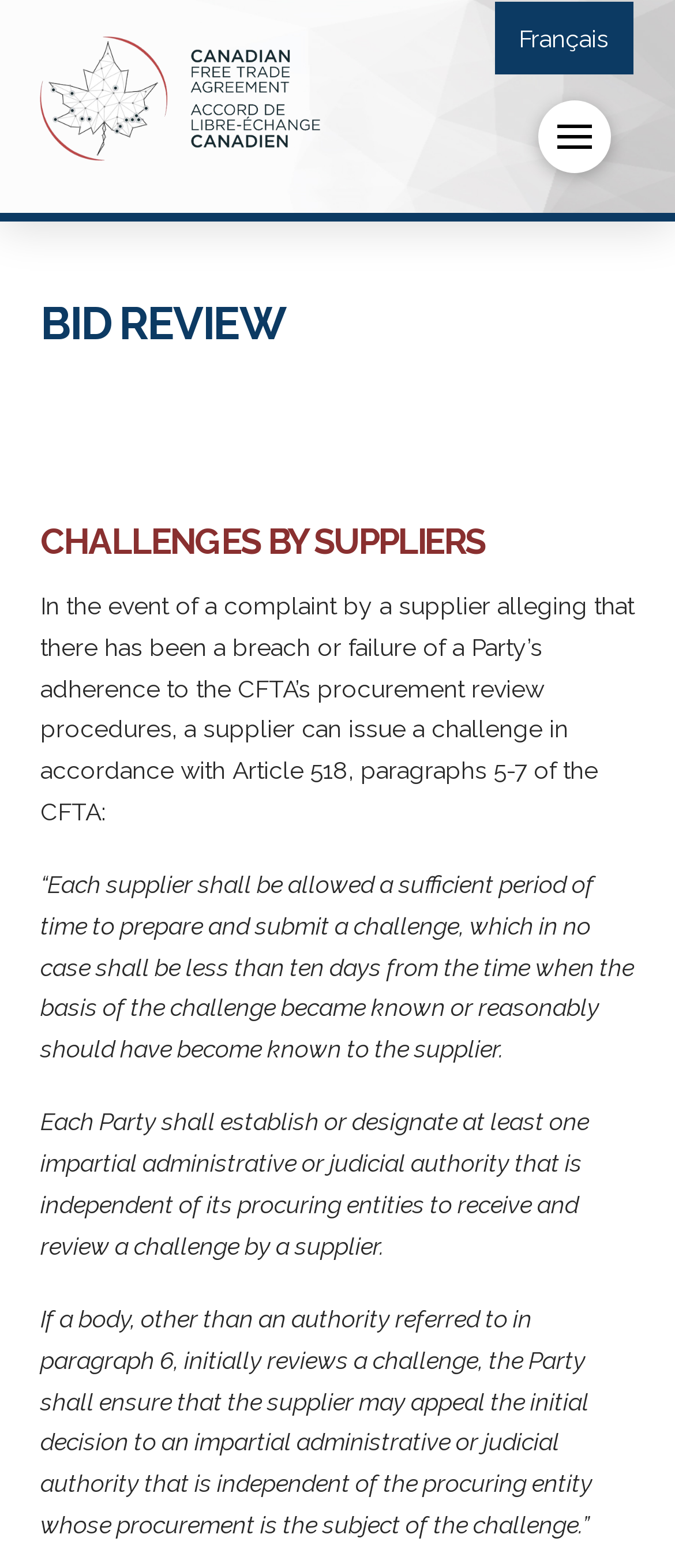Locate the bounding box coordinates for the element described below: "alt="Image"". The coordinates must be four float values between 0 and 1, formatted as [left, top, right, bottom].

[0.06, 0.0, 0.474, 0.102]